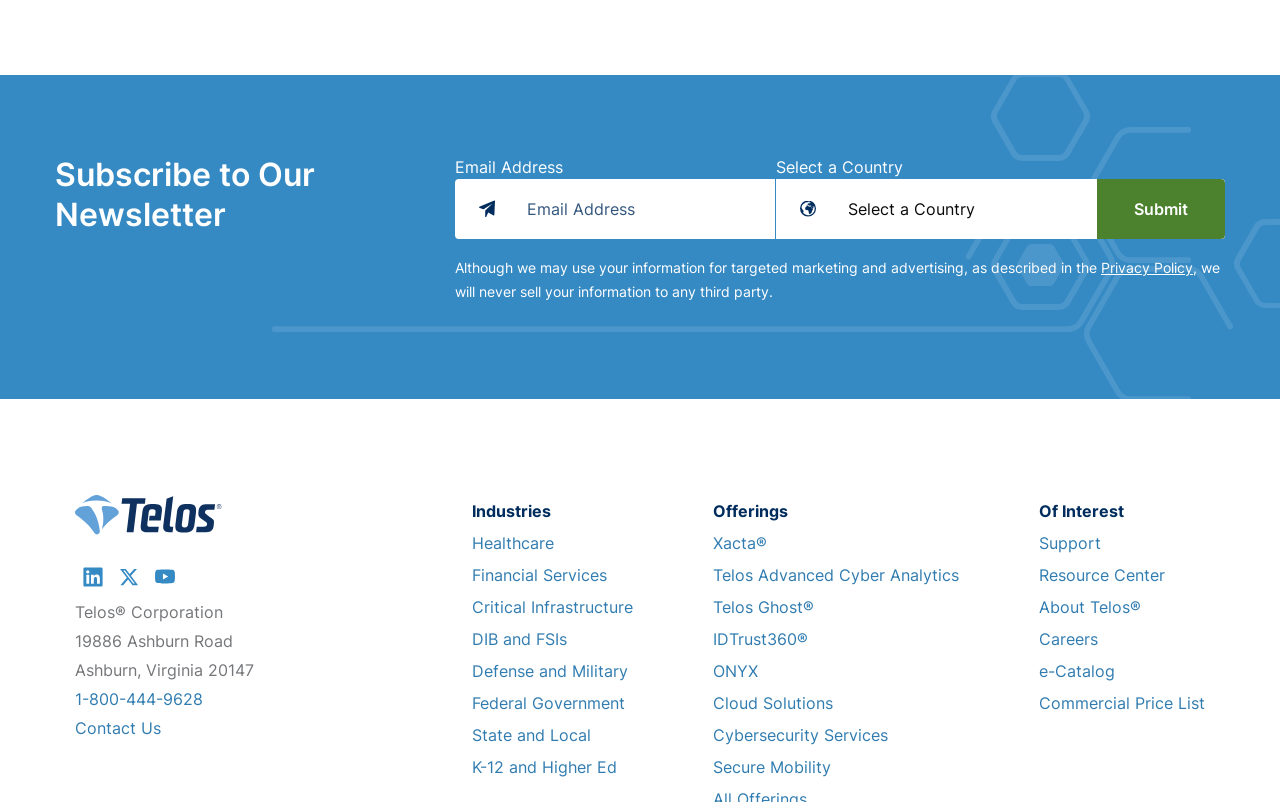Find the bounding box coordinates of the area to click in order to follow the instruction: "Read privacy policy".

[0.86, 0.323, 0.932, 0.344]